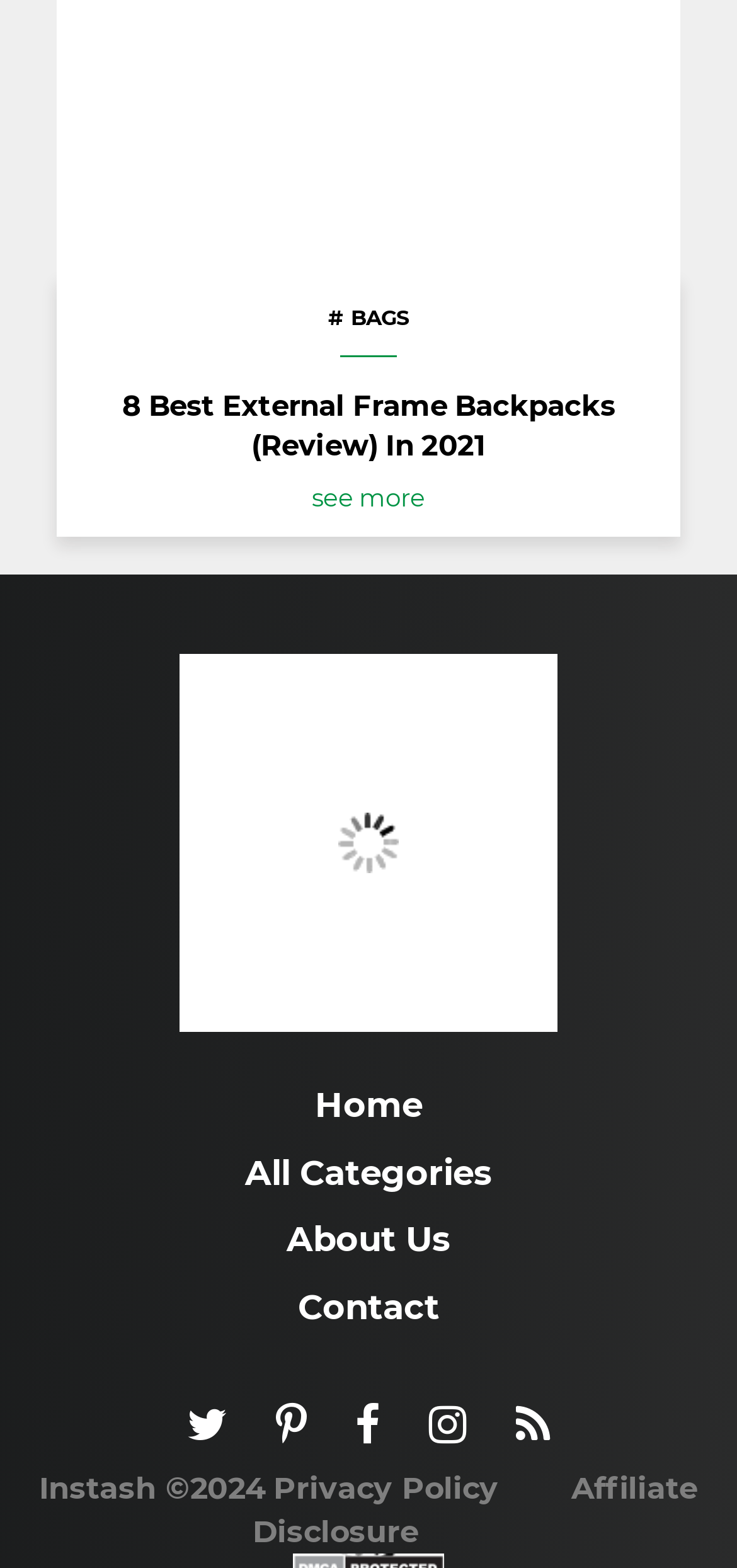What is the position of the image on the webpage?
Answer the question using a single word or phrase, according to the image.

Above the links